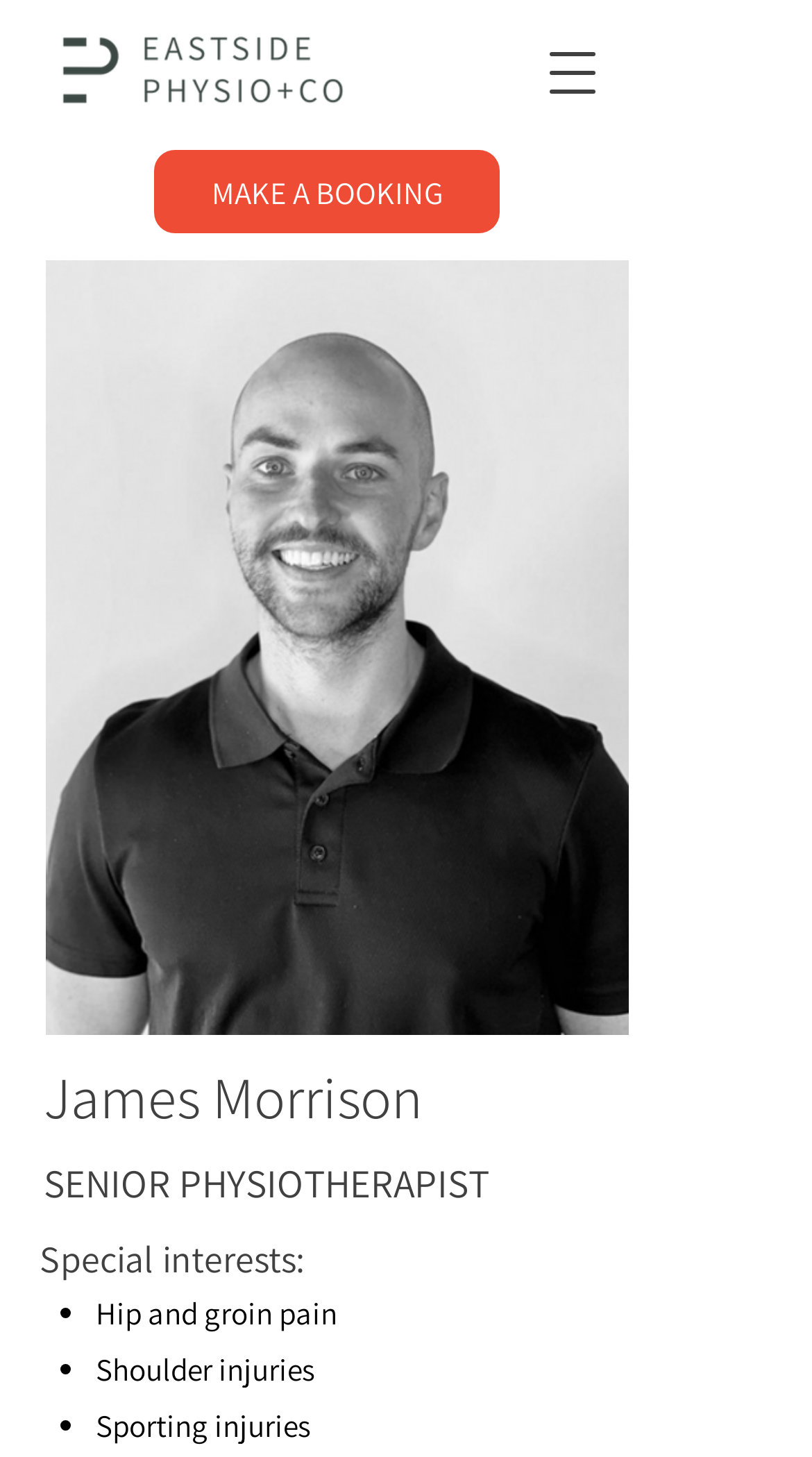How many special interests are listed?
Answer the question with a single word or phrase, referring to the image.

3